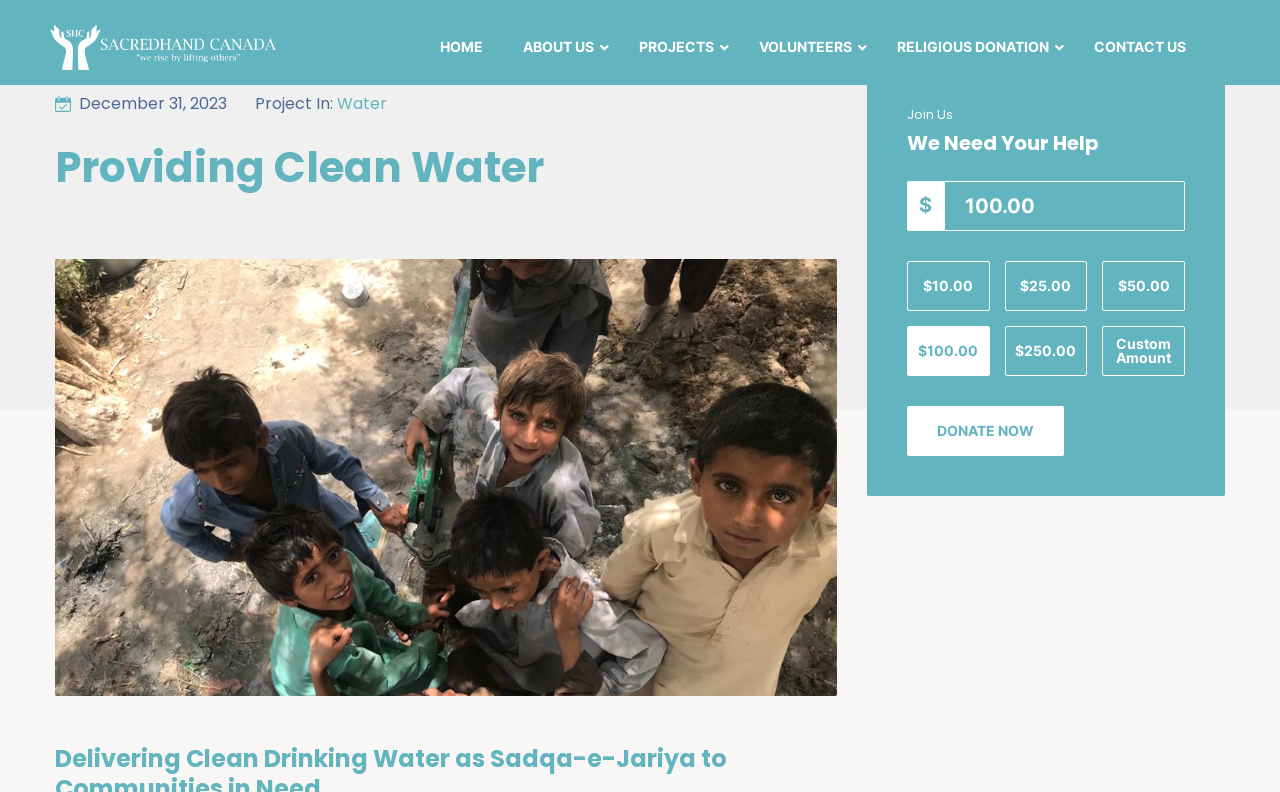Please specify the coordinates of the bounding box for the element that should be clicked to carry out this instruction: "Click the HOME link". The coordinates must be four float numbers between 0 and 1, formatted as [left, top, right, bottom].

[0.328, 0.03, 0.393, 0.09]